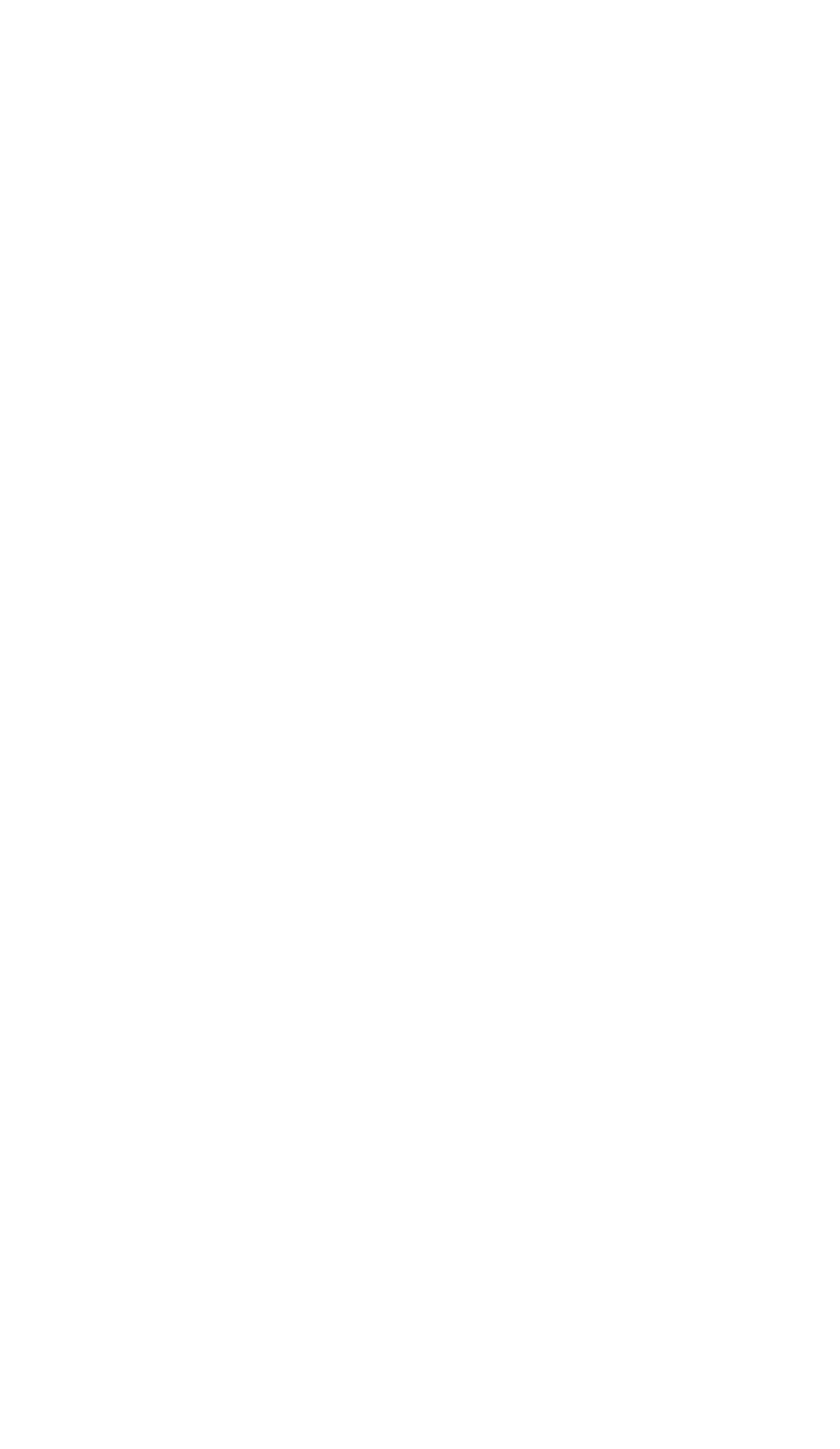What is the workshop open to?
Using the image as a reference, answer with just one word or a short phrase.

all levels